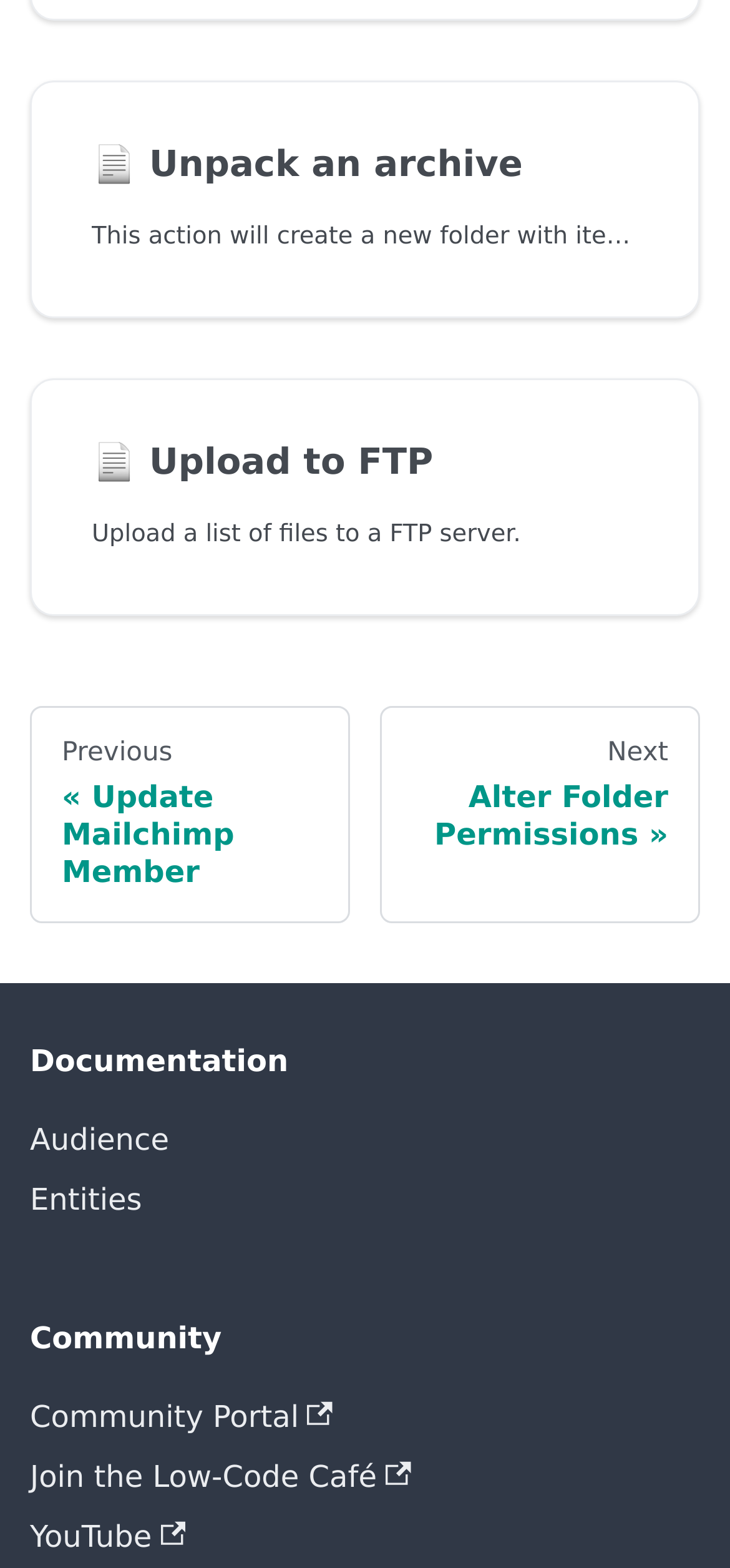Provide a brief response to the question using a single word or phrase: 
How many sections are there in the webpage?

3